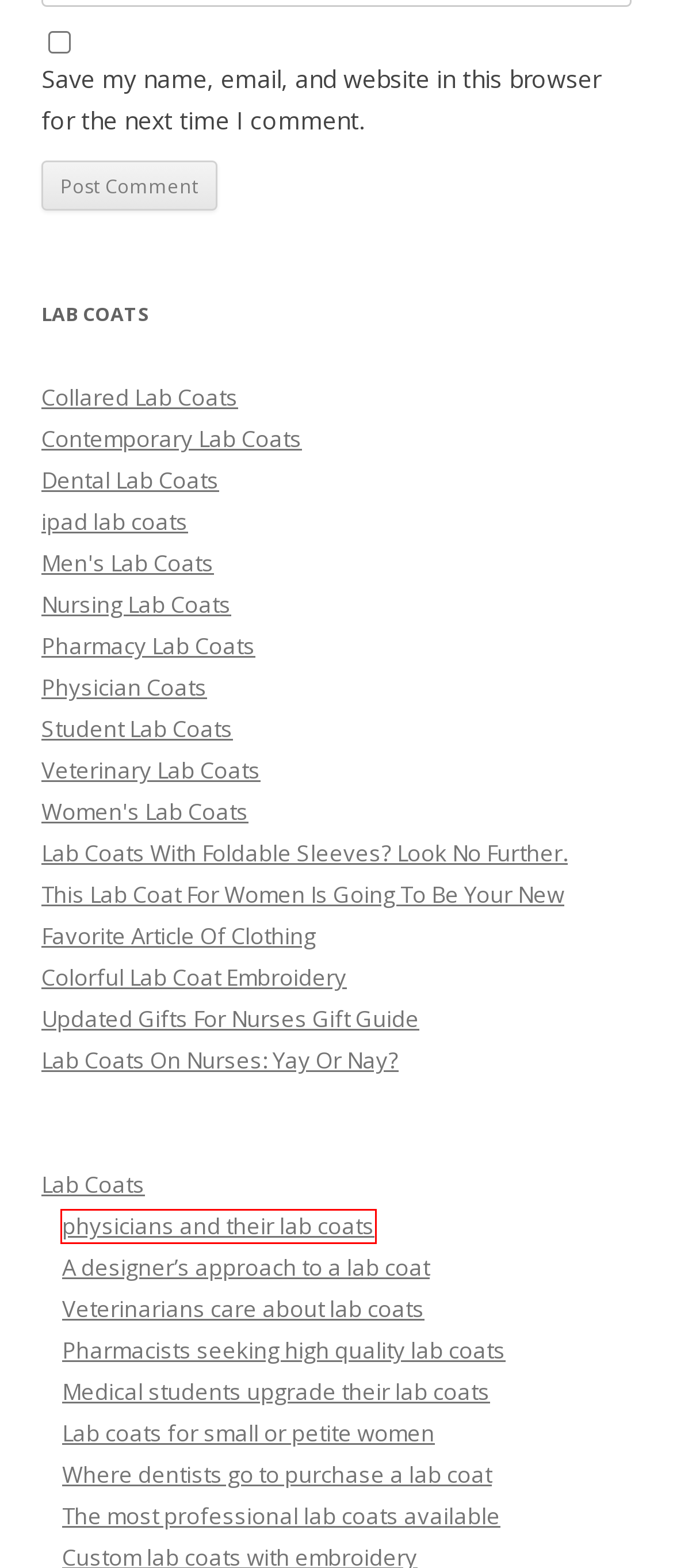You have a screenshot showing a webpage with a red bounding box around a UI element. Choose the webpage description that best matches the new page after clicking the highlighted element. Here are the options:
A. Student Lab Coats | scrubsandlabcoats
B. Physician Coats | scrubsandlabcoats
C. Pharmacy Lab Coats | scrubsandlabcoats
D. Women’s Lab Coats | scrubsandlabcoats
E. Dental Lab Coats | scrubsandlabcoats
F. Lab Coats | scrubsandlabcoats
G. Contemporary Lab Coats | scrubsandlabcoats
H. Veterinary Lab Coats | scrubsandlabcoats

B